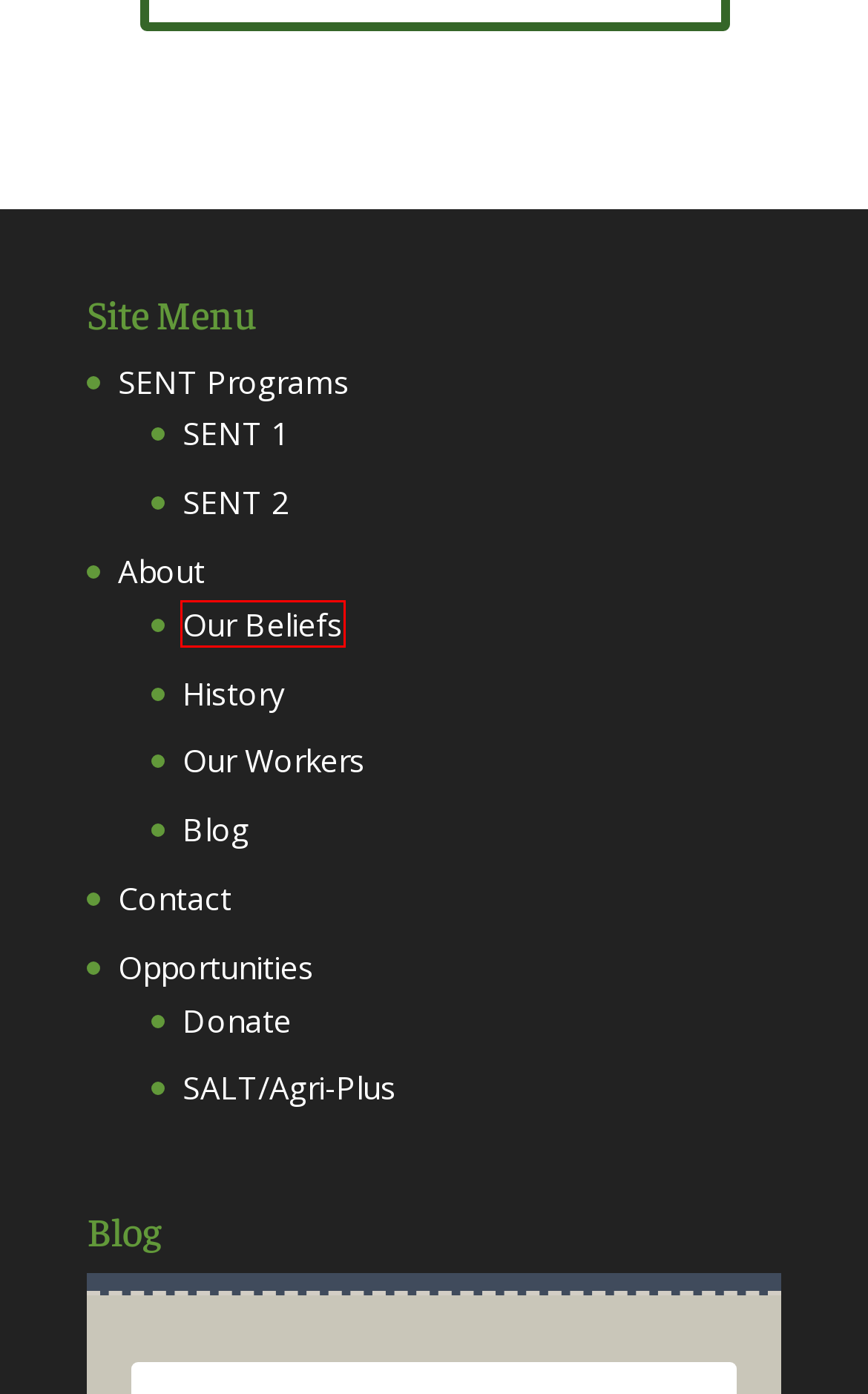Review the screenshot of a webpage which includes a red bounding box around an element. Select the description that best fits the new webpage once the element in the bounding box is clicked. Here are the candidates:
A. Our Beliefs - CCM Global
B. Blog - CCM Global
C. Let Faith and Love Guide Us - CCM Global
D. SENT 1 - CCM Global
E. SENT 2 - CCM Global
F. Contact - CCM Global
G. Donate - CCM Global
H. SALT/Agri-Plus - CCM Global

A